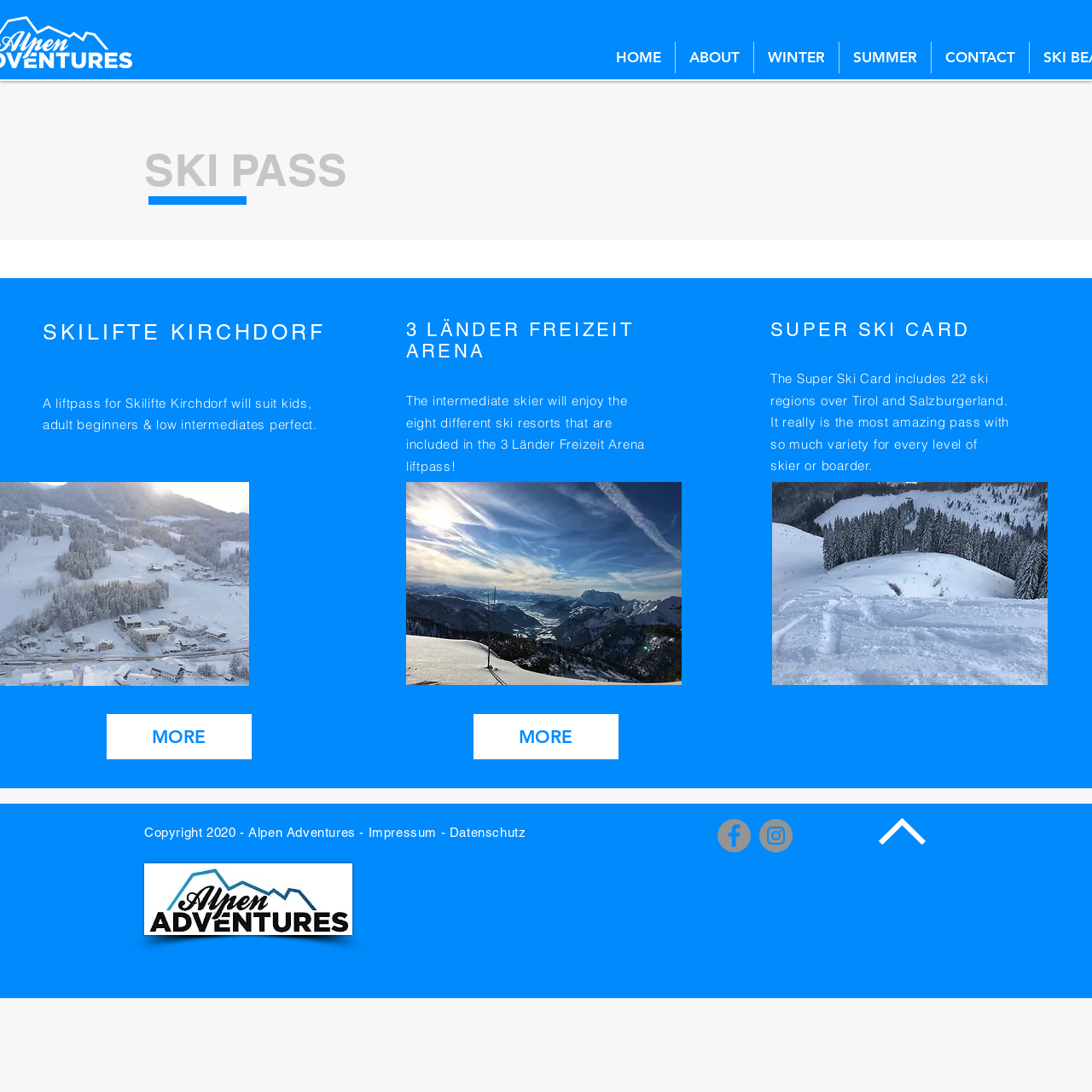How many ski resorts are included in the Super Ski Card?
Examine the image and give a concise answer in one word or a short phrase.

22